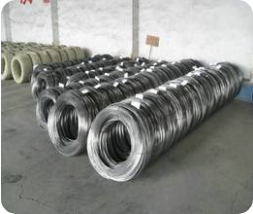Provide a comprehensive description of the image.

The image depicts a warehouse setting with multiple coils of stainless steel wire arranged in neat rows. The coils are predominantly metallic gray, showcasing a smooth, reflective surface that indicates their polished finish, typical of stainless steel. In the background, additional coils can be seen, suggesting a large inventory of stainless steel products. This visual highlights the importance of stainless steel's versatility in various applications, emphasizing its surface finish which plays a critical role in both aesthetics and functionality in numerous industries. The precise stacking of the coils indicates organized storage, essential for efficient manufacturing and distribution processes.